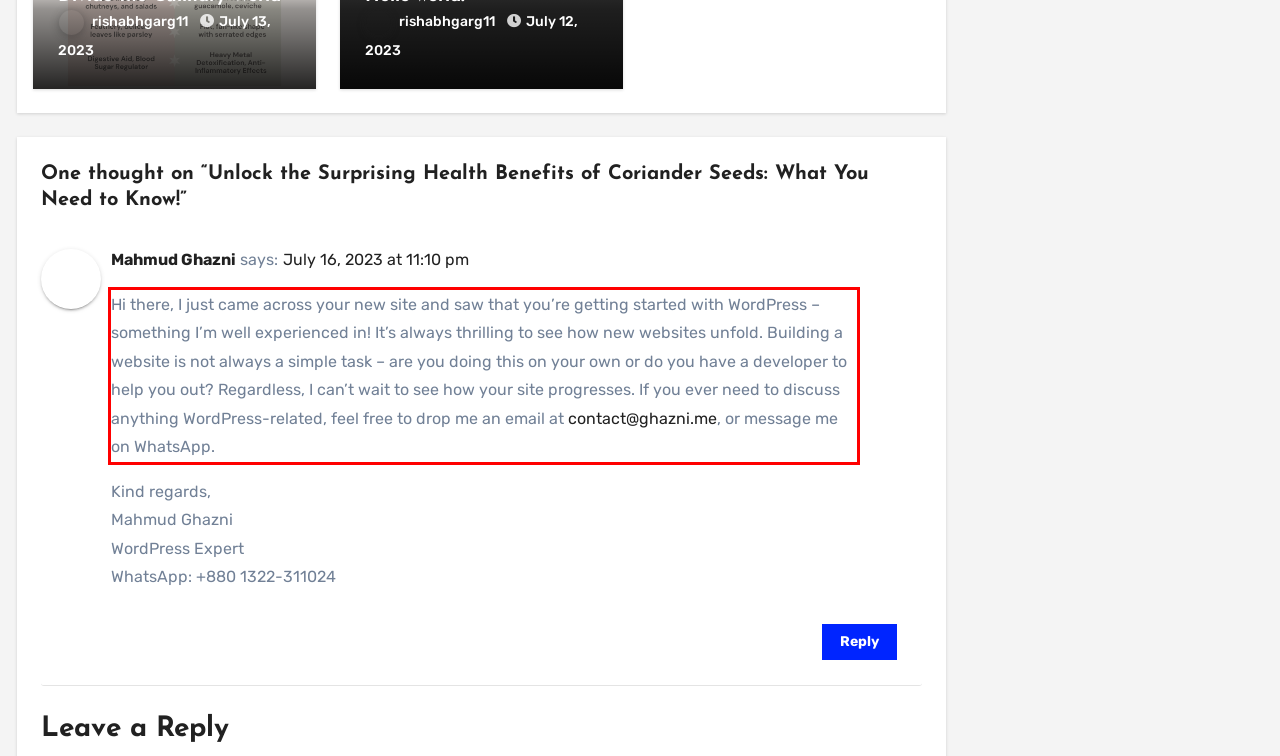Using the provided screenshot, read and generate the text content within the red-bordered area.

Hi there, I just came across your new site and saw that you’re getting started with WordPress – something I’m well experienced in! It’s always thrilling to see how new websites unfold. Building a website is not always a simple task – are you doing this on your own or do you have a developer to help you out? Regardless, I can’t wait to see how your site progresses. If you ever need to discuss anything WordPress-related, feel free to drop me an email at contact@ghazni.me, or message me on WhatsApp.